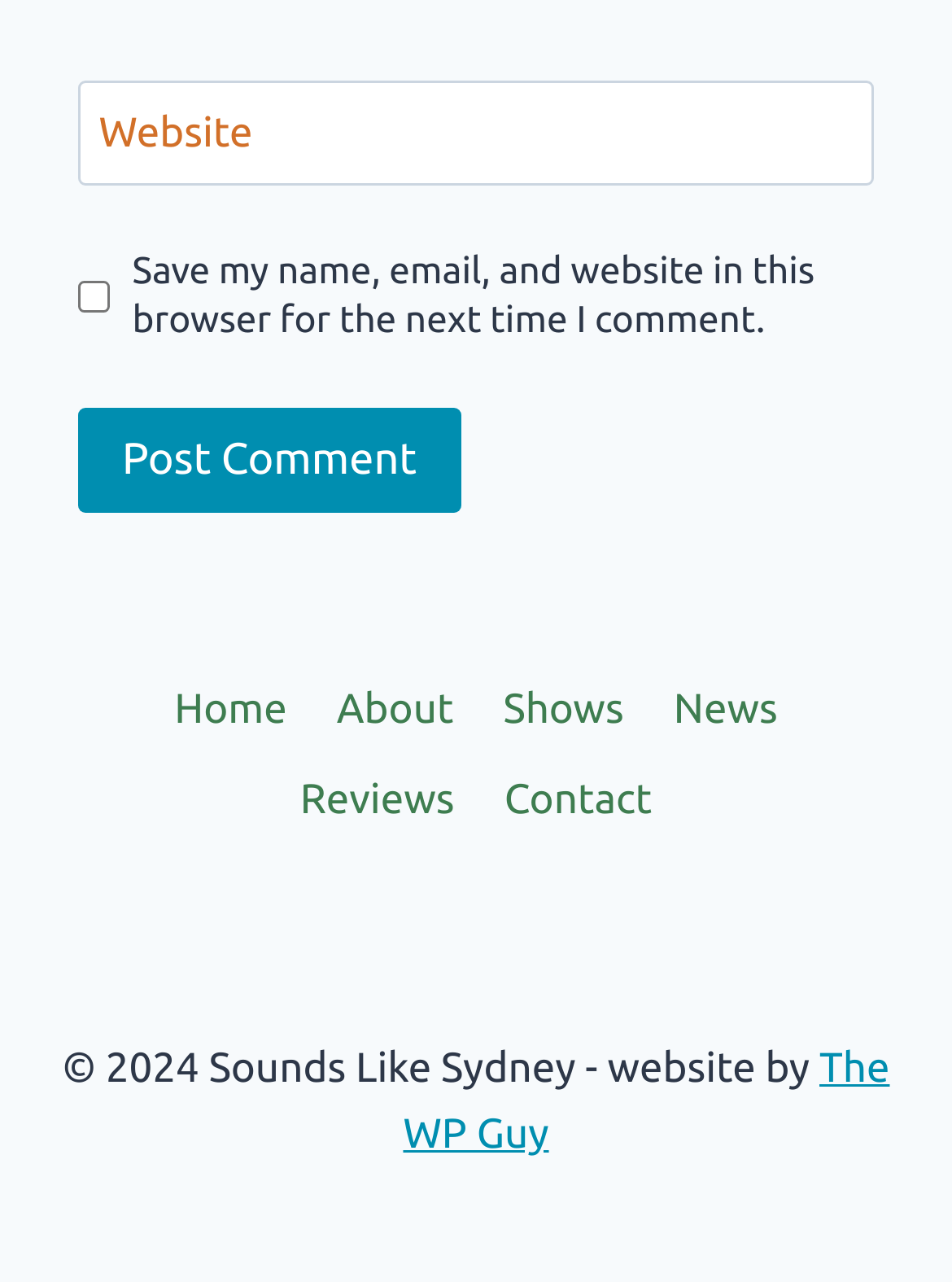Find the bounding box coordinates of the clickable element required to execute the following instruction: "Post a comment". Provide the coordinates as four float numbers between 0 and 1, i.e., [left, top, right, bottom].

[0.082, 0.318, 0.484, 0.4]